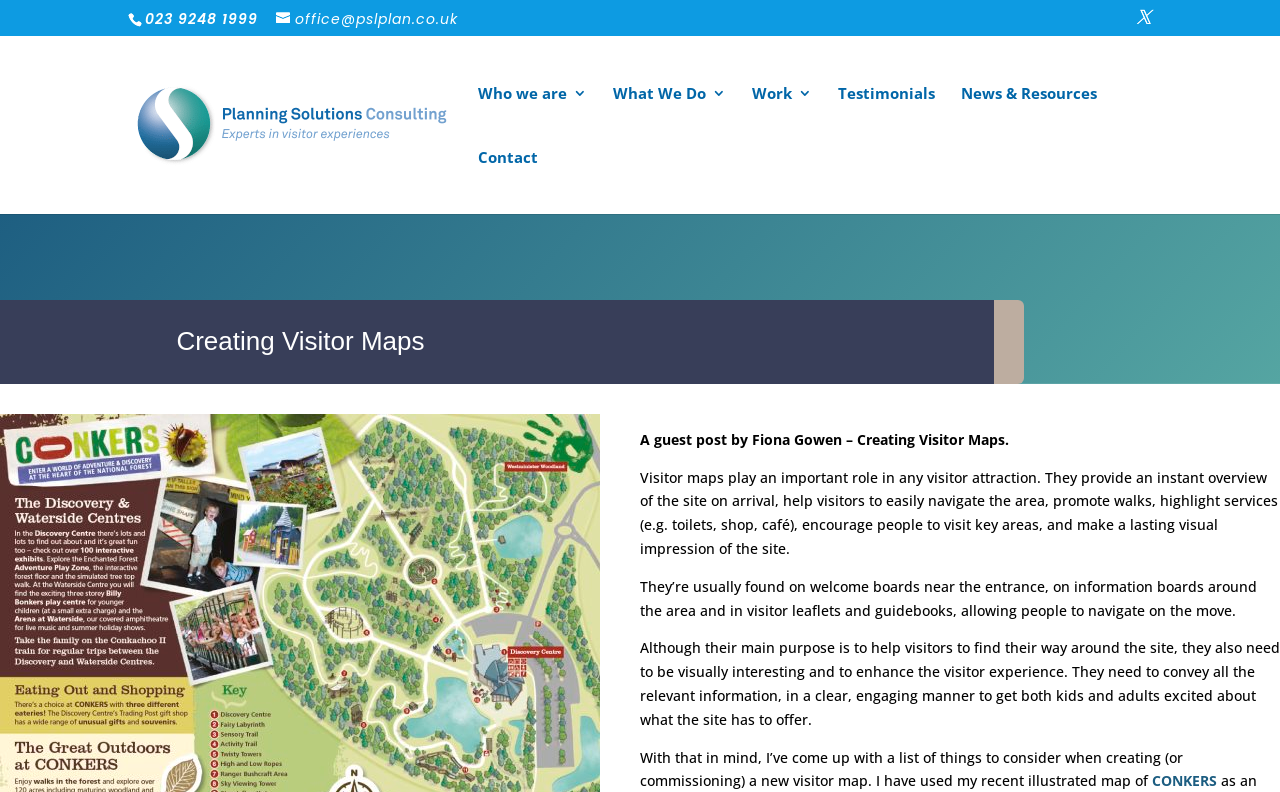Please provide a comprehensive answer to the question below using the information from the image: What is the name of the author of the article?

I found the name of the author of the article by looking at the introduction of the article, which states 'A guest post by Fiona Gowen – Creating Visitor Maps'.